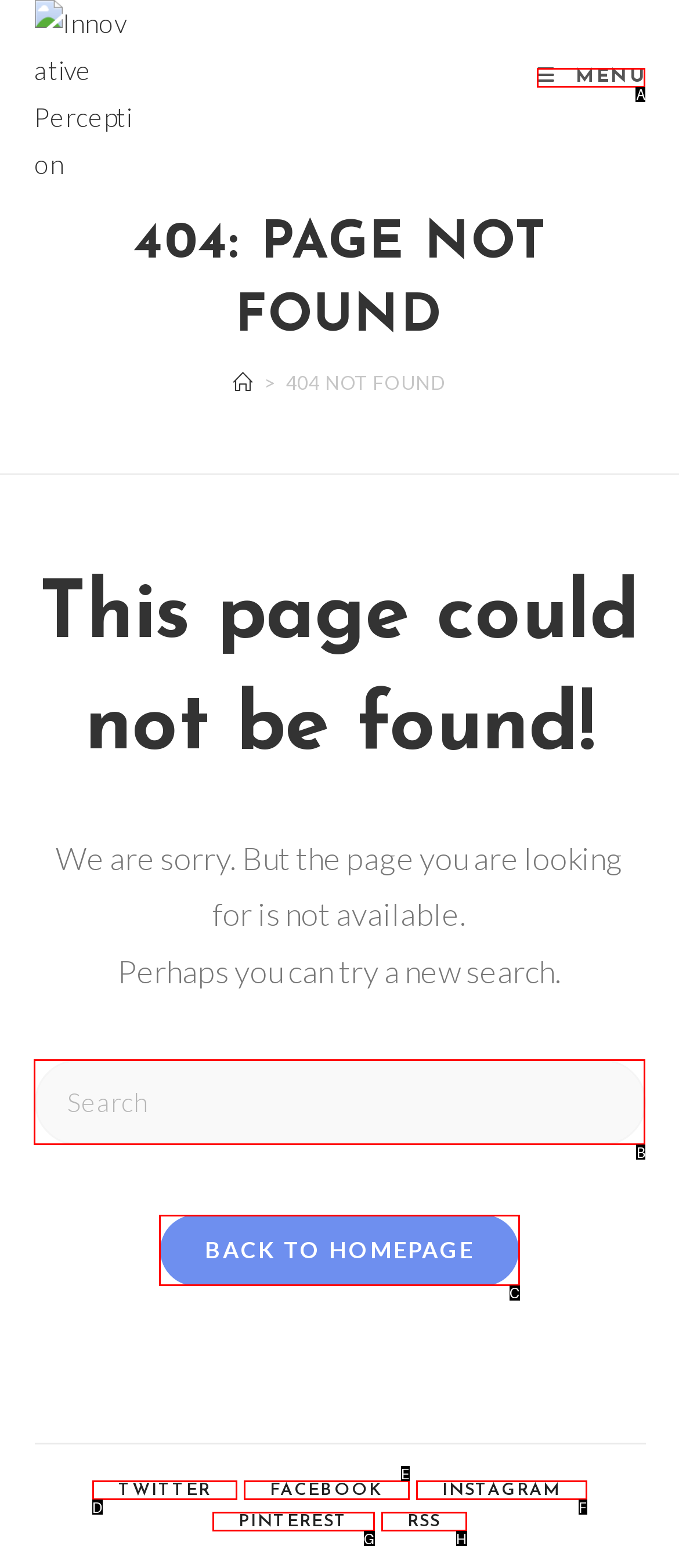Find the appropriate UI element to complete the task: Go back to homepage. Indicate your choice by providing the letter of the element.

C